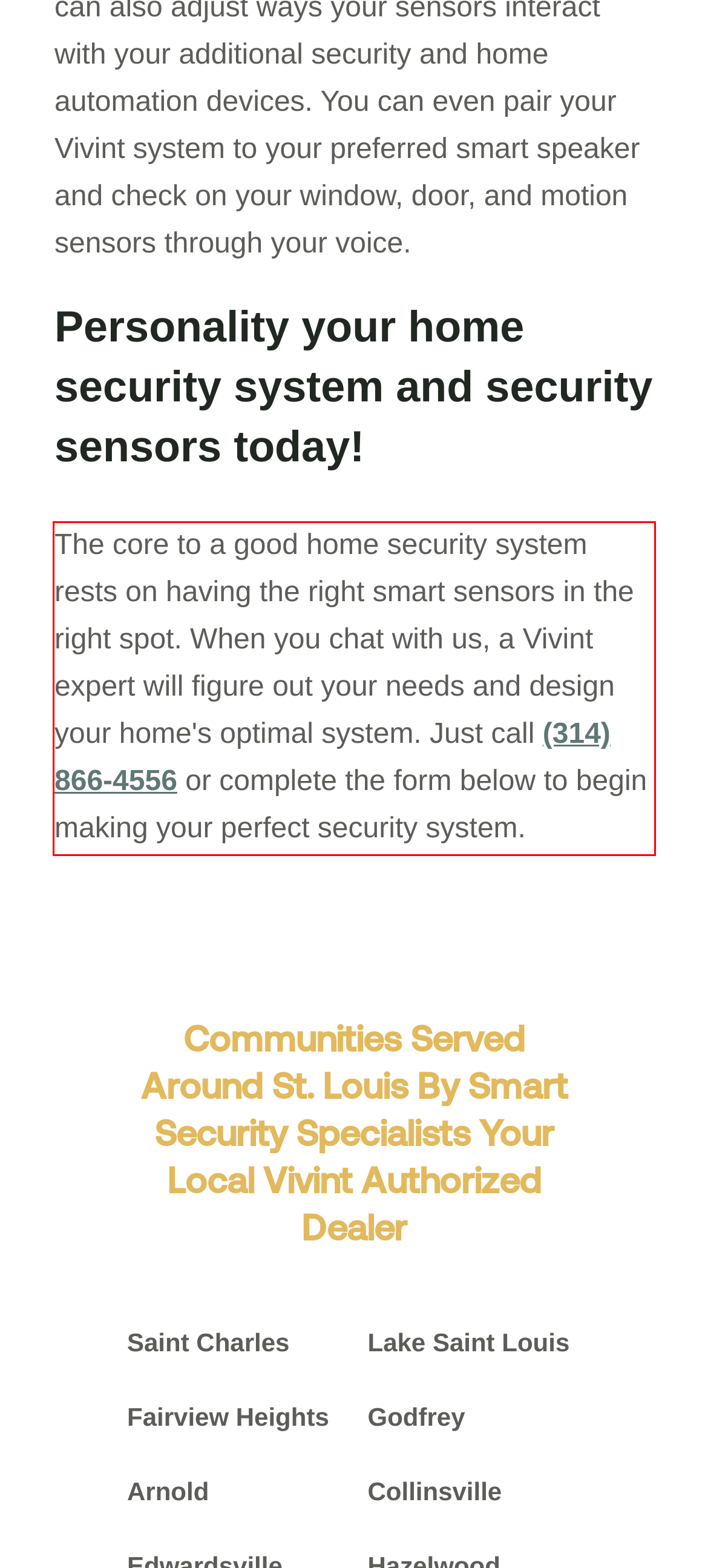Examine the webpage screenshot, find the red bounding box, and extract the text content within this marked area.

The core to a good home security system rests on having the right smart sensors in the right spot. When you chat with us, a Vivint expert will figure out your needs and design your home's optimal system. Just call (314) 866-4556 or complete the form below to begin making your perfect security system.